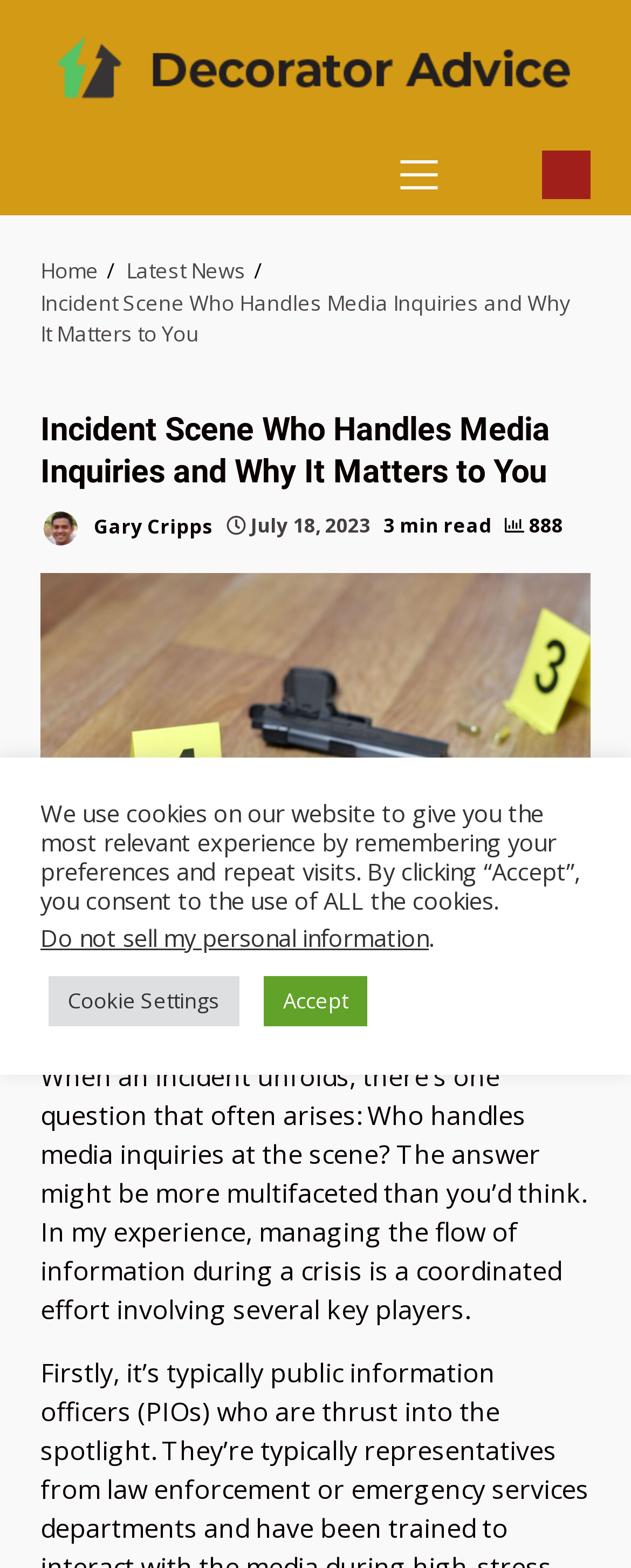Please determine the bounding box coordinates of the area that needs to be clicked to complete this task: 'Read the article by Gary Cripps'. The coordinates must be four float numbers between 0 and 1, formatted as [left, top, right, bottom].

[0.064, 0.324, 0.338, 0.35]